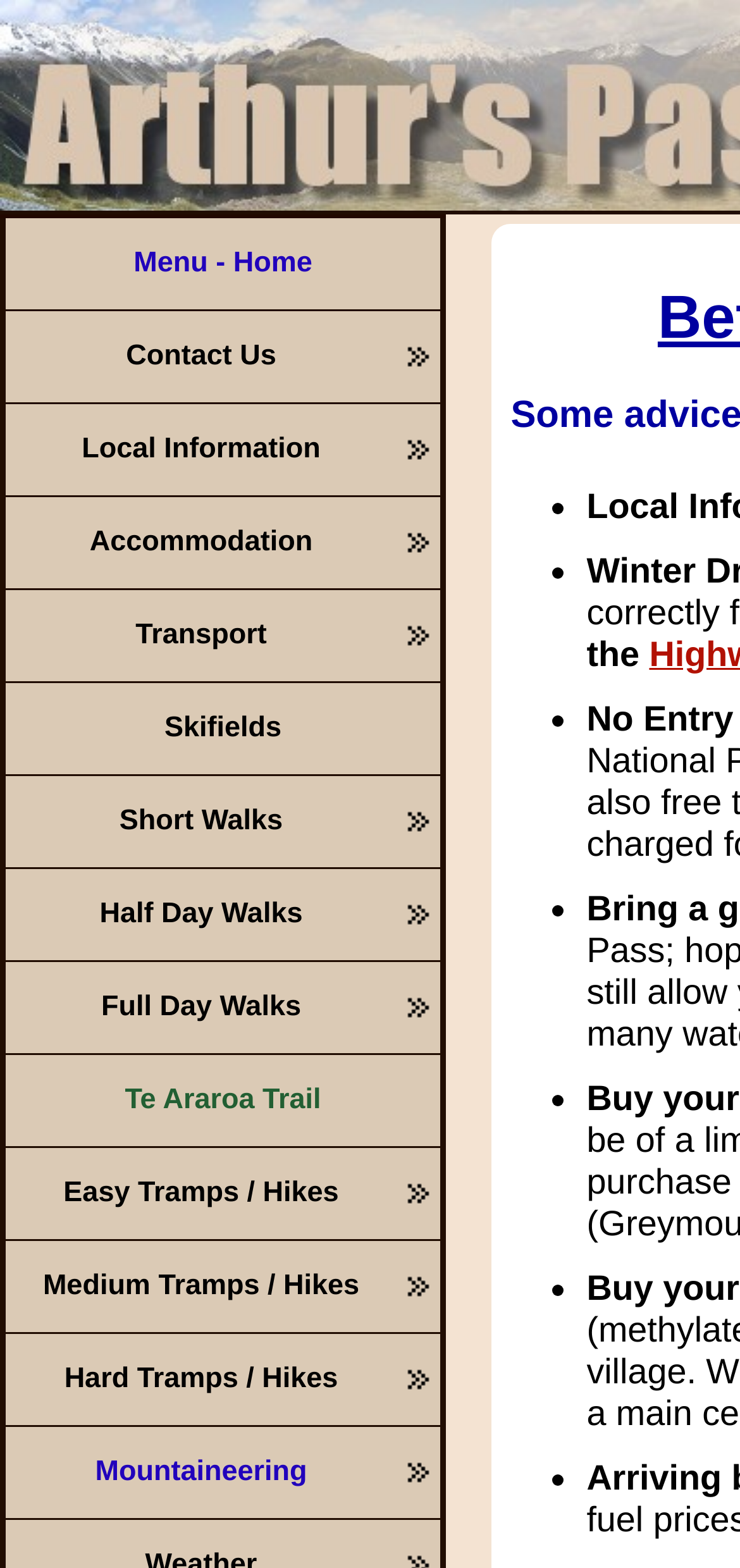Extract the primary header of the webpage and generate its text.

Before you arrive in Arthur's Pass...